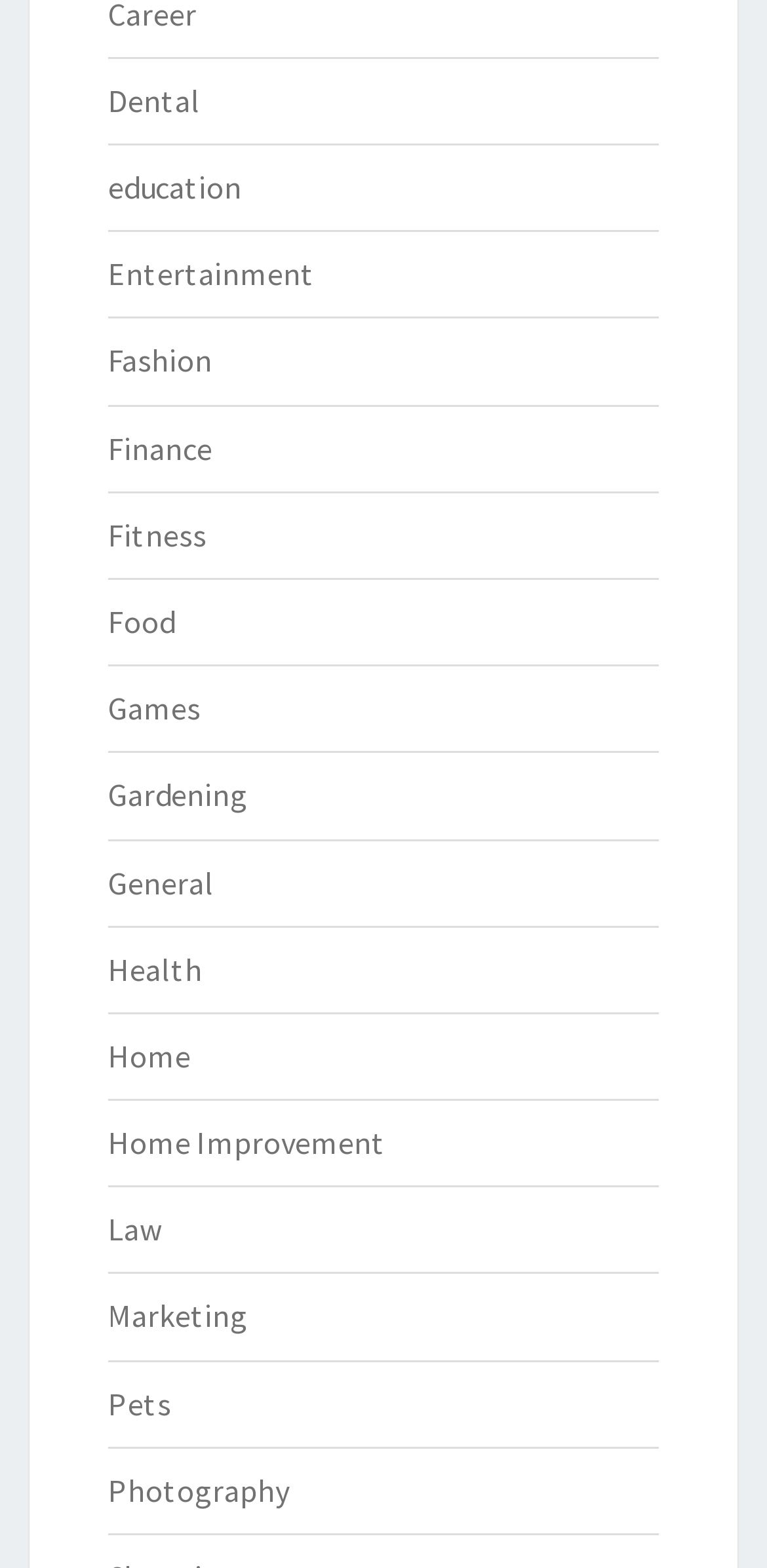Locate the bounding box coordinates of the element you need to click to accomplish the task described by this instruction: "browse Food".

[0.141, 0.384, 0.228, 0.409]